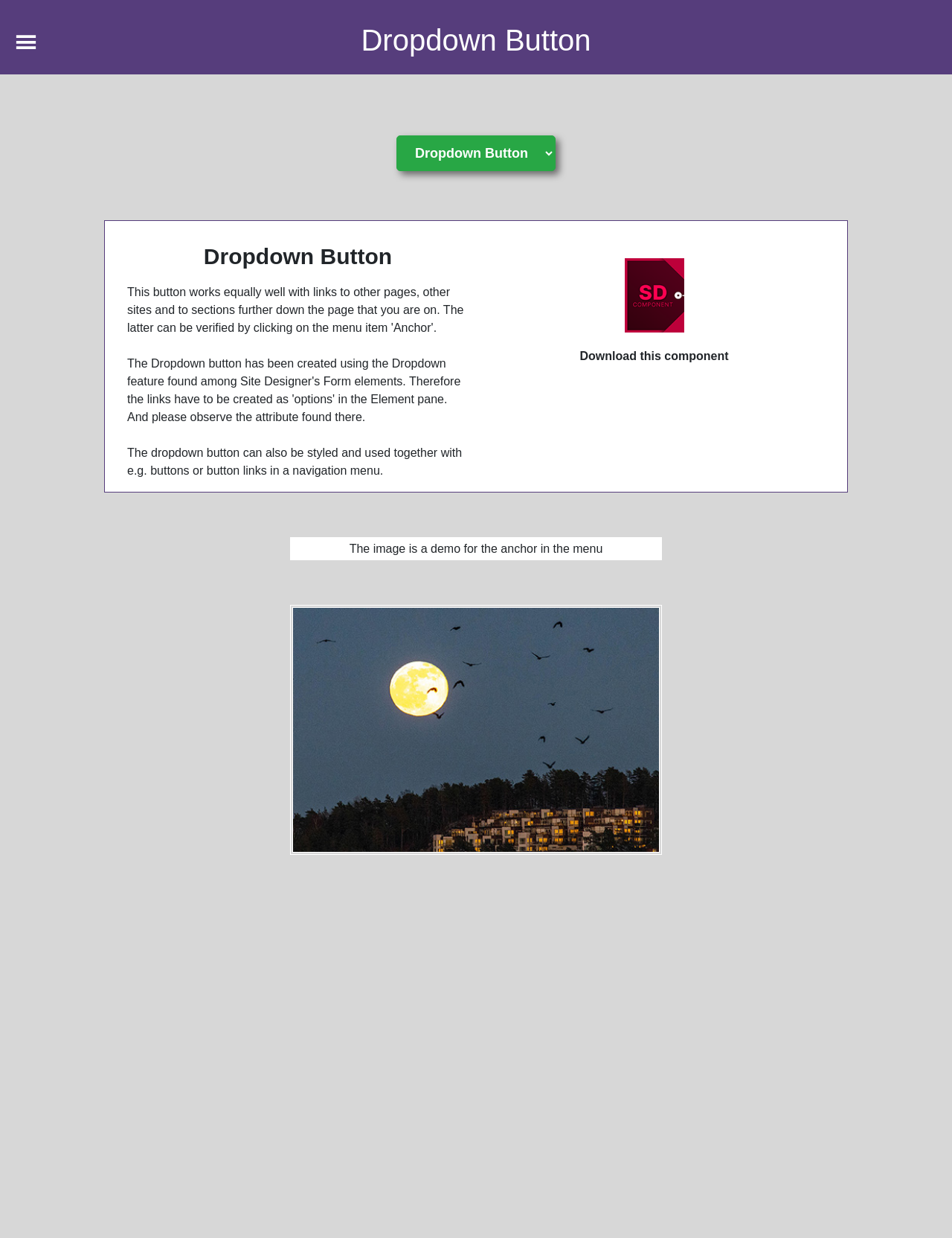Please specify the bounding box coordinates of the clickable region necessary for completing the following instruction: "Click on the 'Accordion' link". The coordinates must consist of four float numbers between 0 and 1, i.e., [left, top, right, bottom].

[0.012, 0.142, 0.074, 0.154]